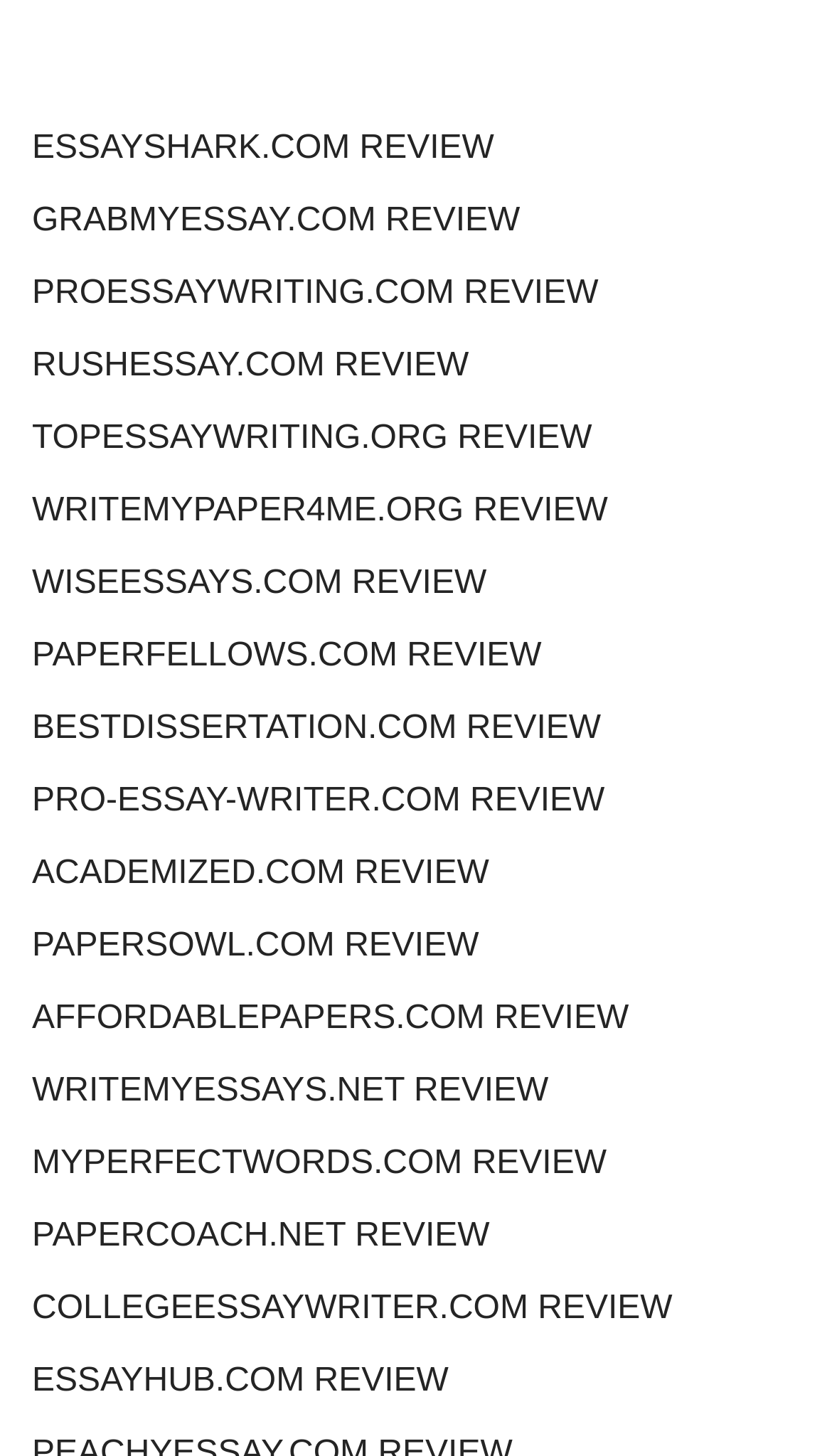Find and indicate the bounding box coordinates of the region you should select to follow the given instruction: "Read TOPESSAYWRITING.ORG review".

[0.038, 0.277, 0.962, 0.327]